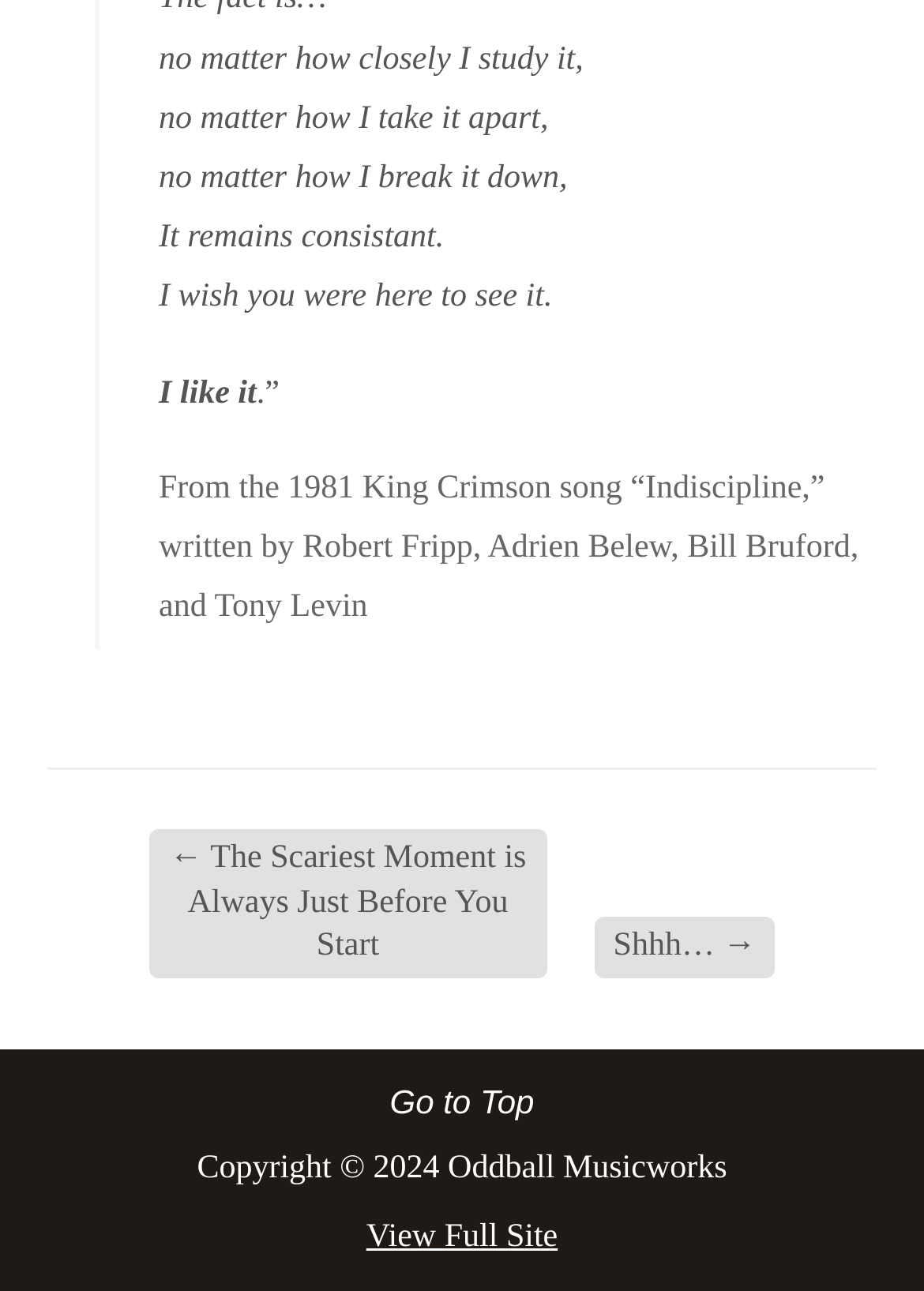Using the provided element description: "Shhh… →", identify the bounding box coordinates. The coordinates should be four floats between 0 and 1 in the order [left, top, right, bottom].

[0.643, 0.71, 0.839, 0.758]